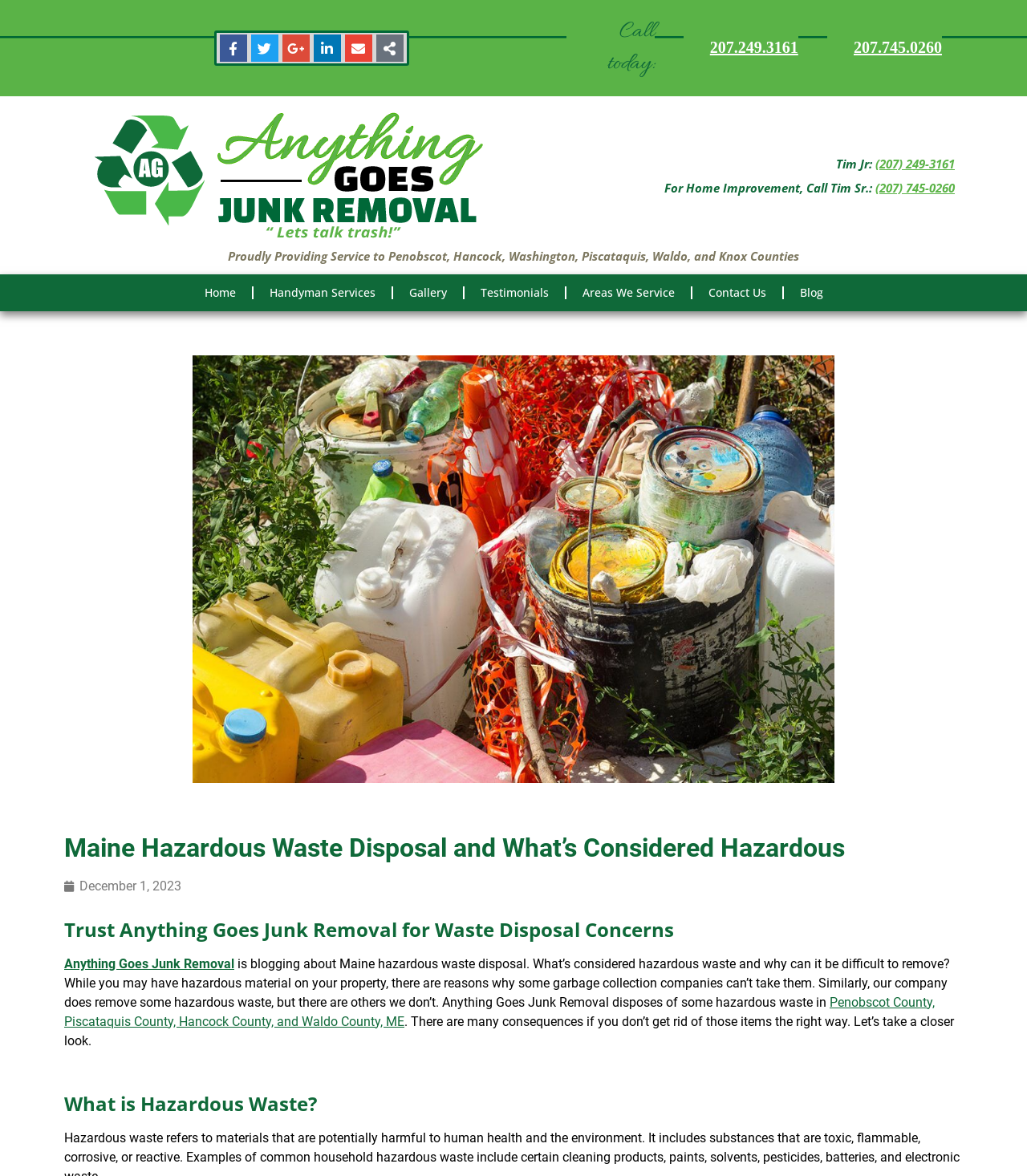Describe all the significant parts and information present on the webpage.

This webpage is about Maine hazardous waste disposal and what's considered hazardous. At the top, there are three social media links: Facebook, Google-plus, and Envelope, aligned horizontally. Below them, there is a call-to-action section with the text "Call today:" followed by two phone numbers. 

On the left side, there is a navigation menu with links to different pages: Home, Handyman Services, Gallery, Testimonials, Areas We Service, Contact Us, and Blog. 

The main content of the page starts with a heading "Maine Hazardous Waste Disposal and What’s Considered Hazardous" followed by a date "December 1, 2023". Below the date, there is a heading "Trust Anything Goes Junk Removal for Waste Disposal Concerns" and a link to the company's name. 

The main article starts with a paragraph explaining that Anything Goes Junk Removal is blogging about Maine hazardous waste disposal, what's considered hazardous waste, and why it can be difficult to remove. The article continues to discuss the consequences of not disposing of hazardous waste properly and invites readers to take a closer look. 

There are several subheadings throughout the article, including "What is Hazardous Waste?" which suggests that the article will delve deeper into the topic of hazardous waste disposal.